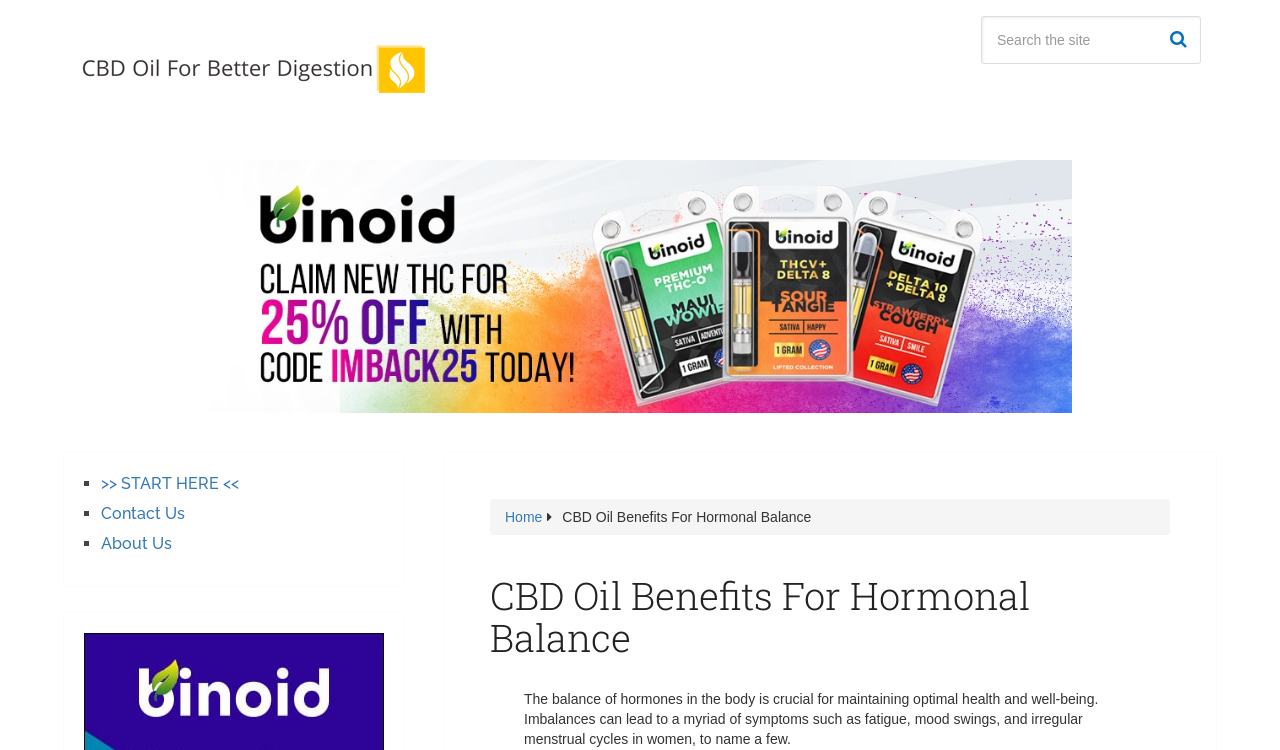Provide a thorough description of the webpage's content and layout.

The webpage is about CBD oil benefits for hormonal balance and digestion. At the top, there is a heading "CBD Oil For Better Digestion" with a corresponding link and image. Below this, on the left side, there is a figure with a link to "Home" and a static text "CBD Oil Benefits For Hormonal Balance". 

On the right side, there is a search bar with a button and a placeholder text "Search the site". 

Further down, there is a main content section with a heading "CBD Oil Benefits For Hormonal Balance" and a paragraph of text explaining the importance of hormonal balance for optimal health and well-being. 

Below this, there are three list items with bullet points, each containing a link: ">> START HERE <<", "Contact Us", and "About Us".